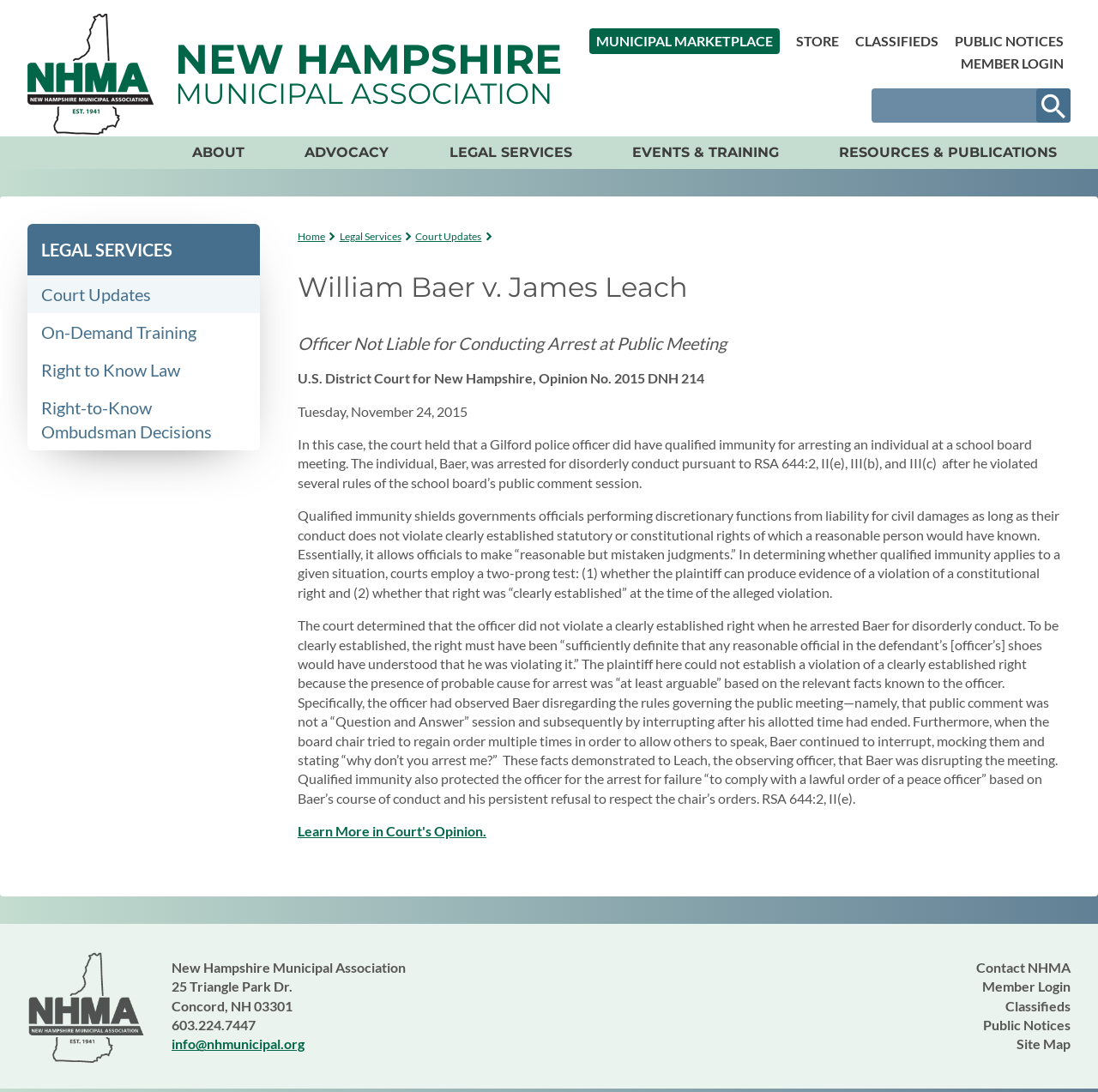Show the bounding box coordinates for the element that needs to be clicked to execute the following instruction: "Learn more about Court Updates". Provide the coordinates in the form of four float numbers between 0 and 1, i.e., [left, top, right, bottom].

[0.785, 0.138, 1.0, 0.171]